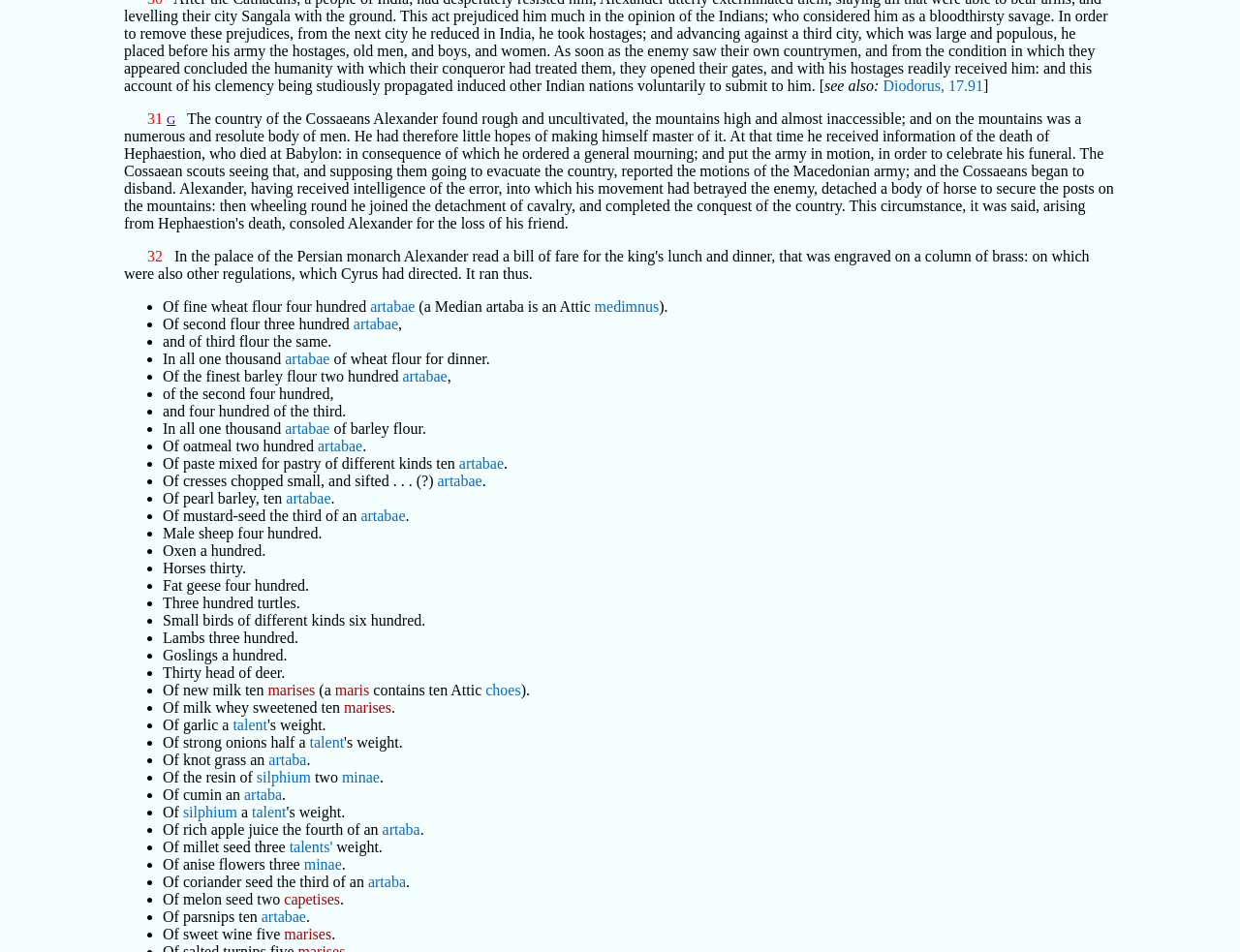Find the bounding box coordinates of the clickable element required to execute the following instruction: "Click on 'medimnus'". Provide the coordinates as four float numbers between 0 and 1, i.e., [left, top, right, bottom].

[0.479, 0.313, 0.531, 0.331]